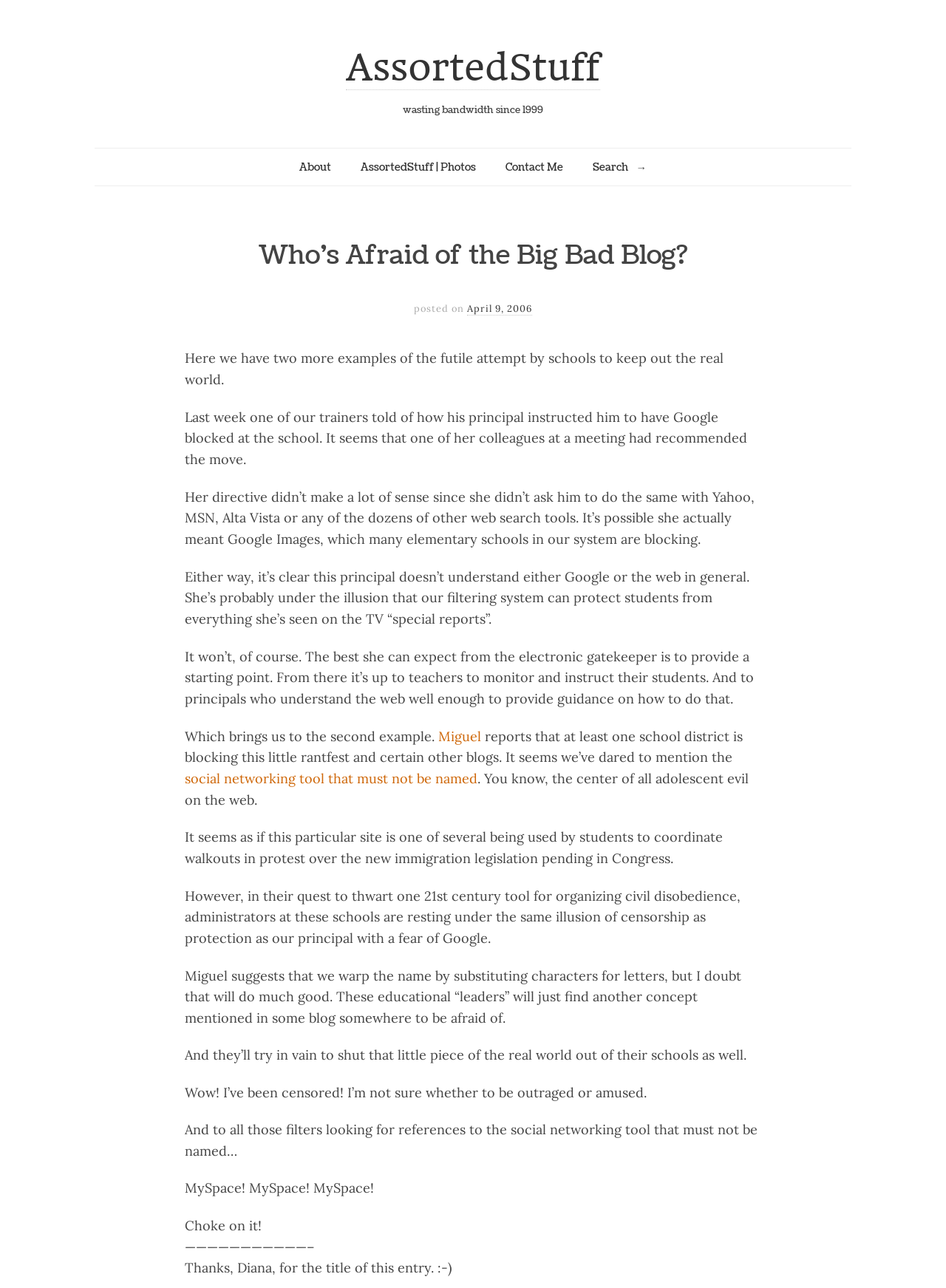Please determine the bounding box coordinates of the element to click in order to execute the following instruction: "Read the blog post from April 9, 2006". The coordinates should be four float numbers between 0 and 1, specified as [left, top, right, bottom].

[0.494, 0.235, 0.562, 0.245]